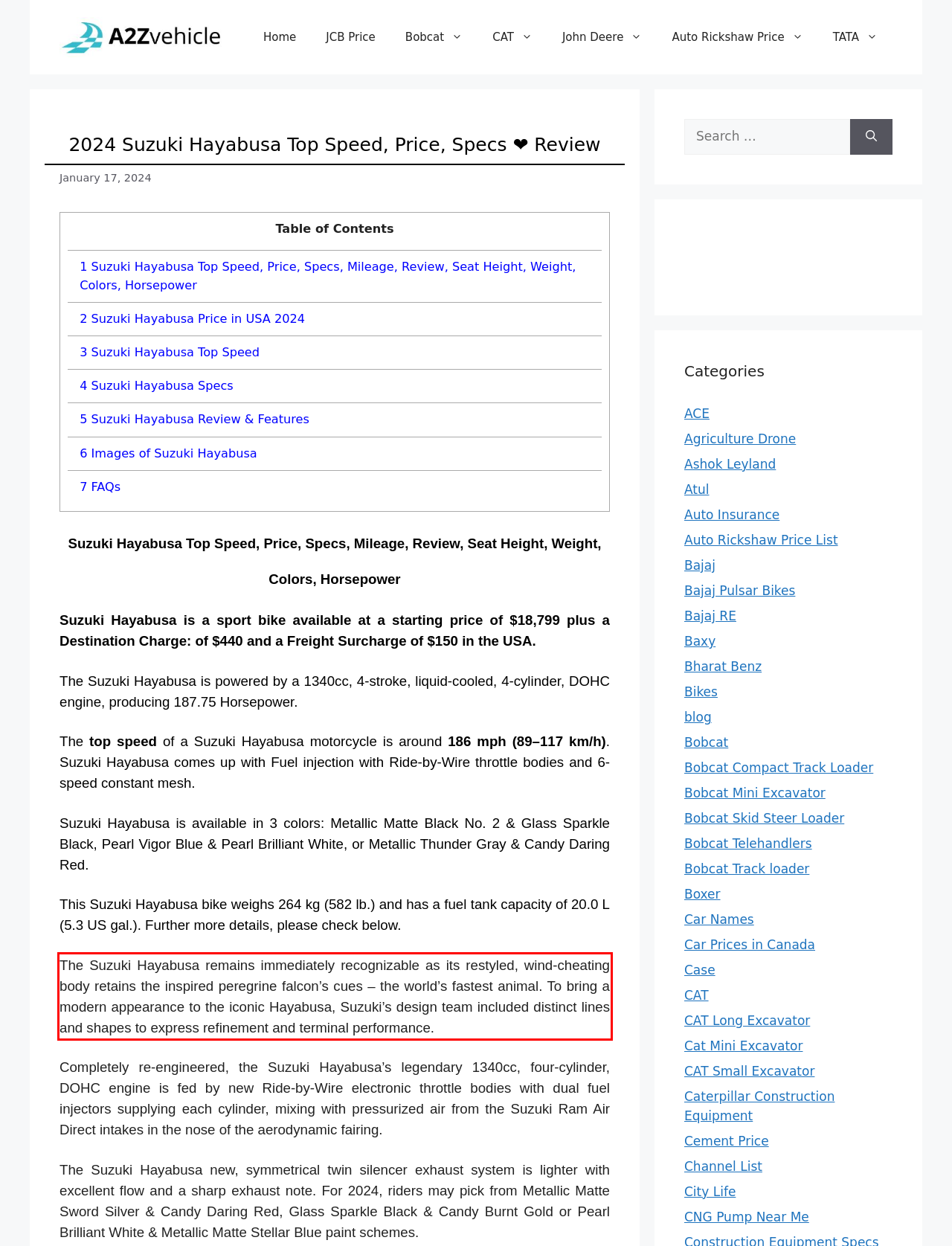From the screenshot of the webpage, locate the red bounding box and extract the text contained within that area.

The Suzuki Hayabusa remains immediately recognizable as its restyled, wind-cheating body retains the inspired peregrine falcon’s cues – the world’s fastest animal. To bring a modern appearance to the iconic Hayabusa, Suzuki’s design team included distinct lines and shapes to express refinement and terminal performance.